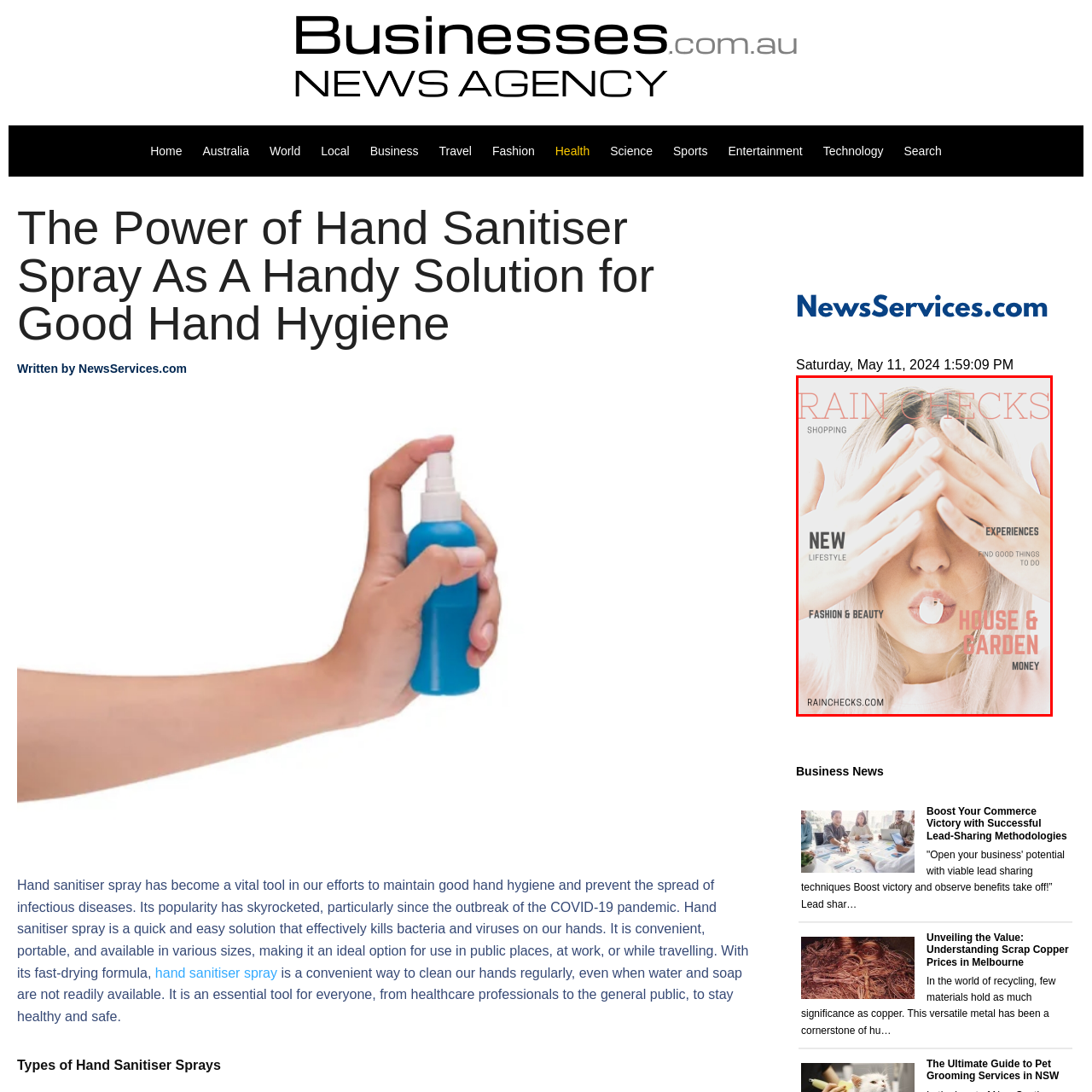Write a comprehensive caption detailing the image within the red boundary.

The image showcases a magazine cover for "Rain Checks," featuring a stylish young woman playfully covering her eyes with her hands while popping bubblegum. The cover highlights various themes such as "New Lifestyle," "Fashion & Beauty," and "House & Garden," emblazoned across the design in an eye-catching typography. The color palette combines soft hues with bold text, creating an inviting aesthetic that captures attention. Elements like "Experiences" and "Money" further convey the magazine's focus on contemporary lifestyle trends. The overall vibe is modern and youthful, embodying a sense of fun and trendiness, while the logo "RAIN CHECKS" prominently sits atop the page, establishing brand identity.